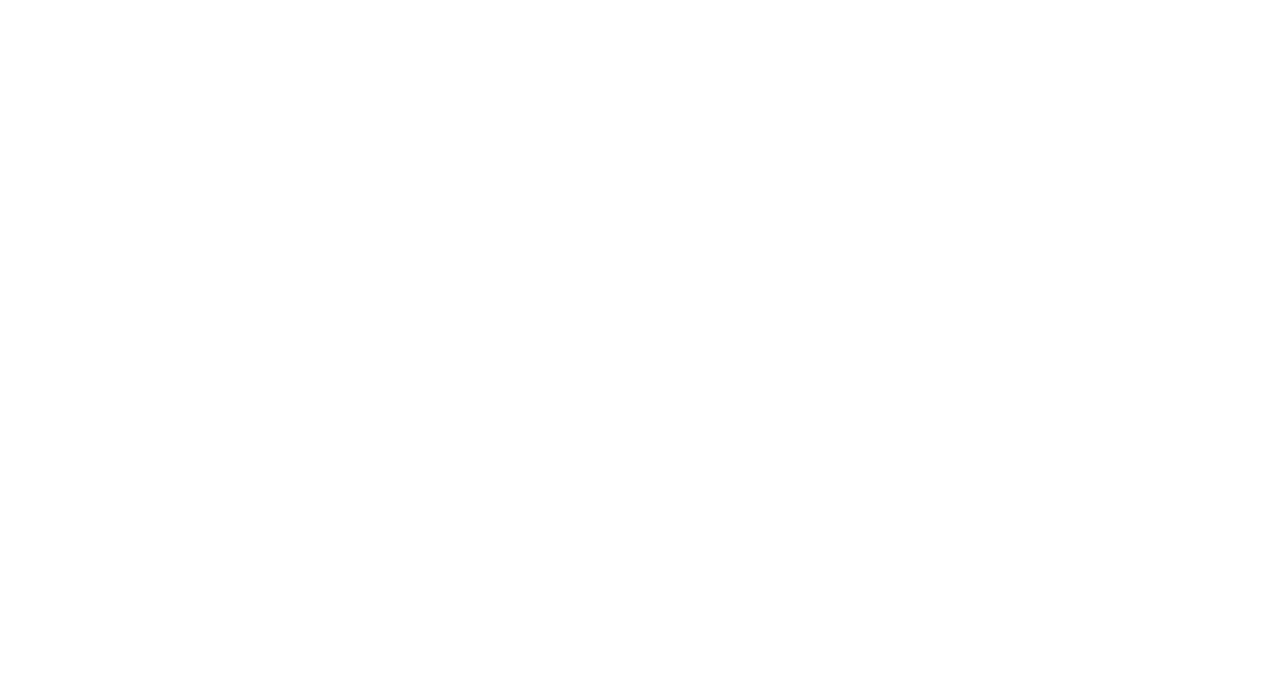Determine the bounding box coordinates of the section I need to click to execute the following instruction: "Follow WebHostingAdvices on Facebook". Provide the coordinates as four float numbers between 0 and 1, i.e., [left, top, right, bottom].

[0.753, 0.736, 0.772, 0.785]